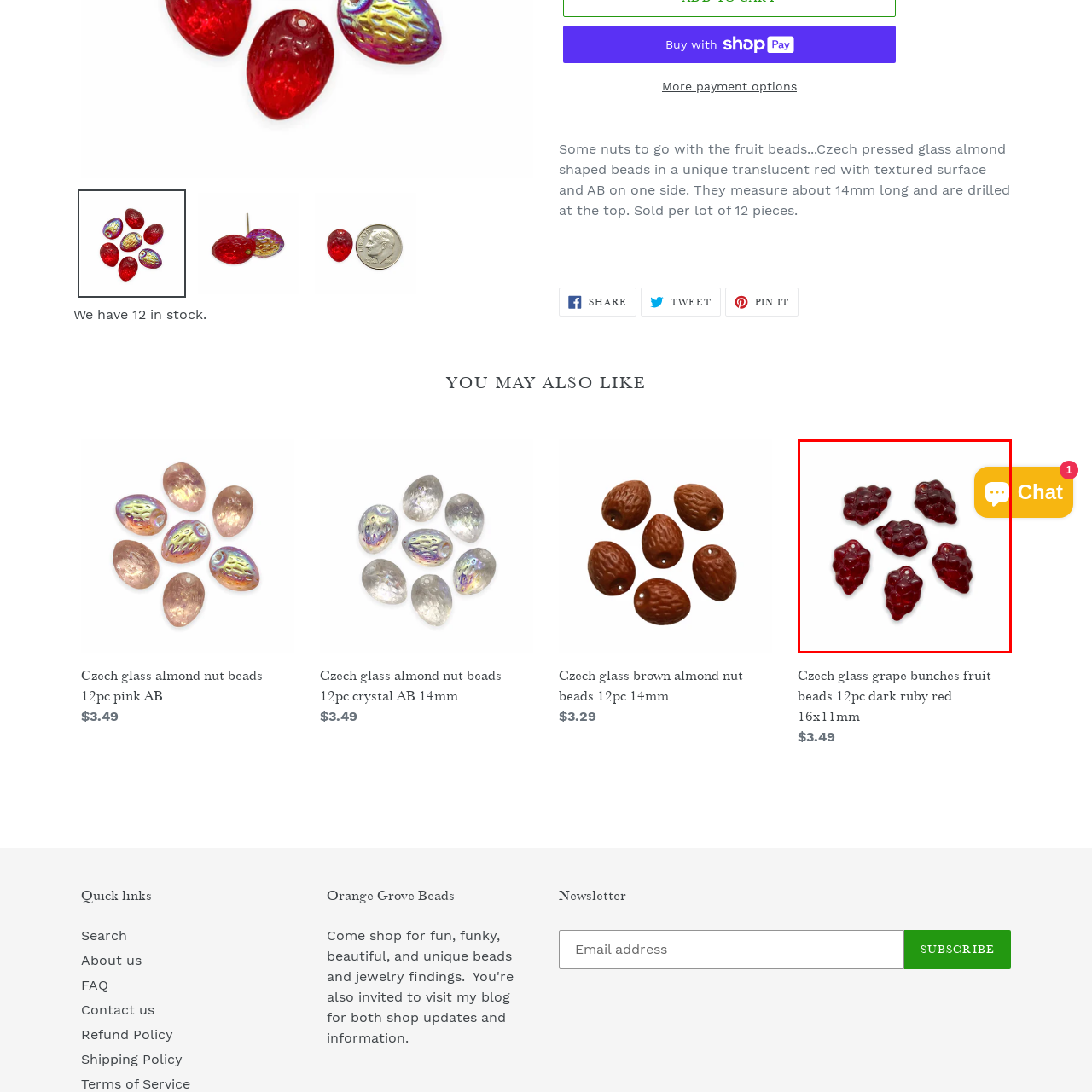Give an in-depth description of the image within the red border.

This image showcases a collection of six translucent red glass beads, shaped like grape bunches. Each bead features a textured surface that mimics the appearance of real grapes, adding an artistic flair to any craft project. Perfect for jewelry making, these beads measure approximately 16x11mm and are part of a set that includes vibrant colors. They are available in a lot of twelve pieces, making them ideal for larger crafting tasks. The striking red hue and unique shape make these beads a delightful addition to your creative endeavors, whether you're designing bracelets, necklaces, or other ornamental pieces.